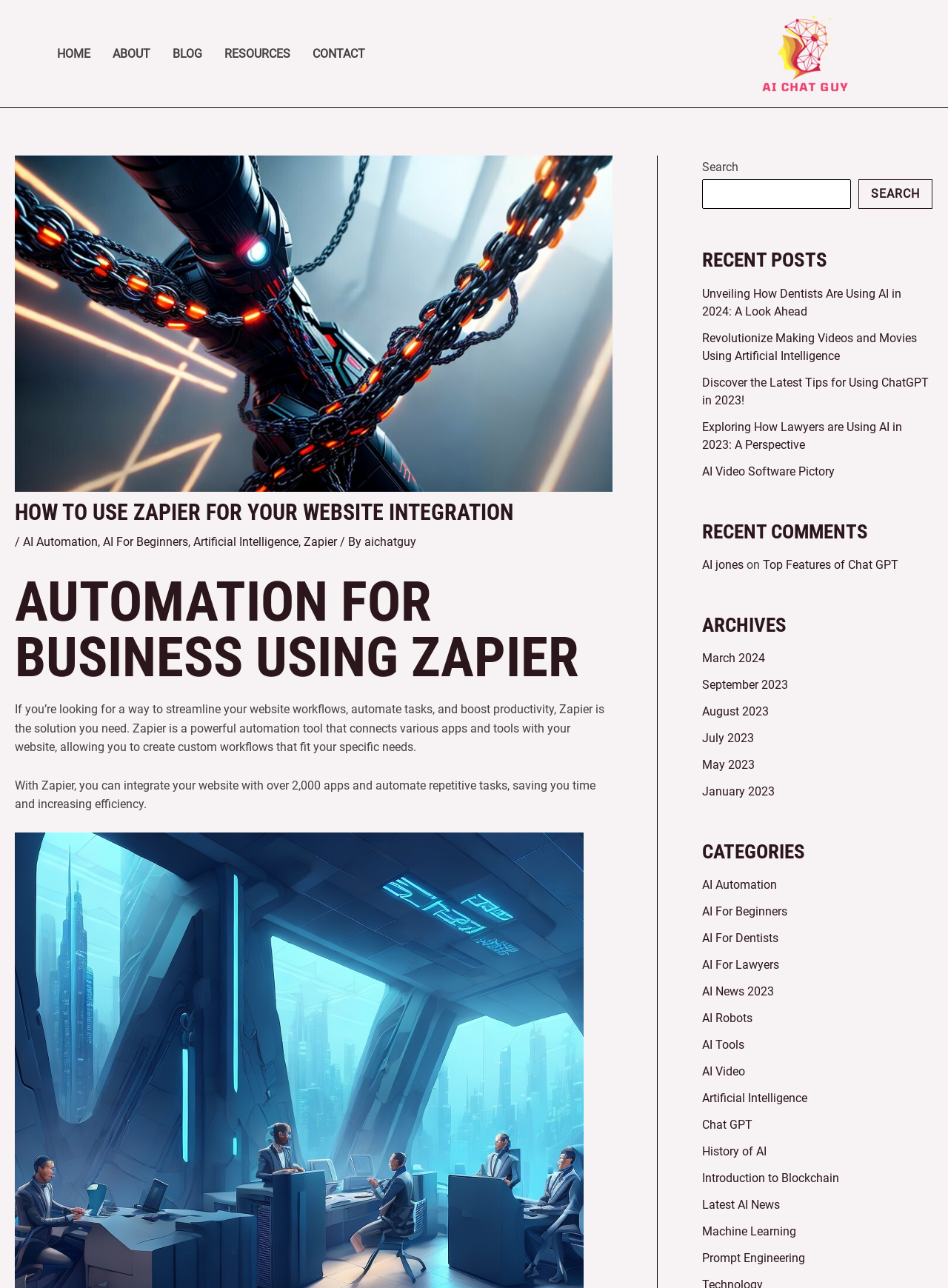Please specify the bounding box coordinates of the clickable section necessary to execute the following command: "Learn about 'AI Automation'".

[0.024, 0.415, 0.103, 0.426]